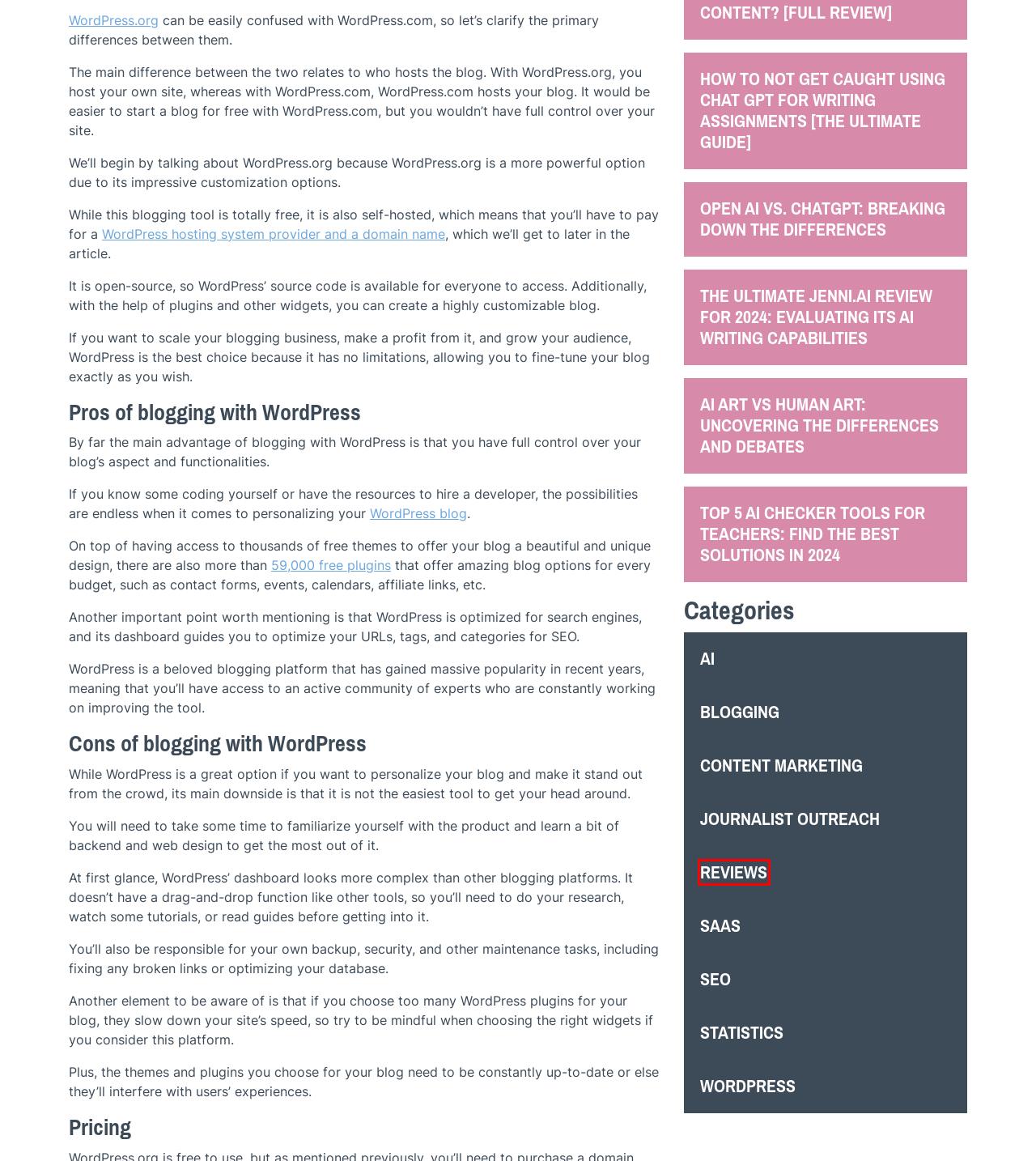You have a screenshot of a webpage with a red rectangle bounding box around an element. Identify the best matching webpage description for the new page that appears after clicking the element in the bounding box. The descriptions are:
A. AI - InboundBlogging
B. WordPress Plugins | WordPress.org
C. How to Not Get Caught Using Chat GPT - InBound Blogging
D. Change Your WordPress Domain Name - InboundBlogging
E. Content Marketing - InboundBlogging
F. Reviews - InboundBlogging
G. The 21 Best and Most Popular WordPress Blog Themes of 2024 - InboundBlogging
H. Blog Tool, Publishing Platform, and CMS – WordPress.org

F